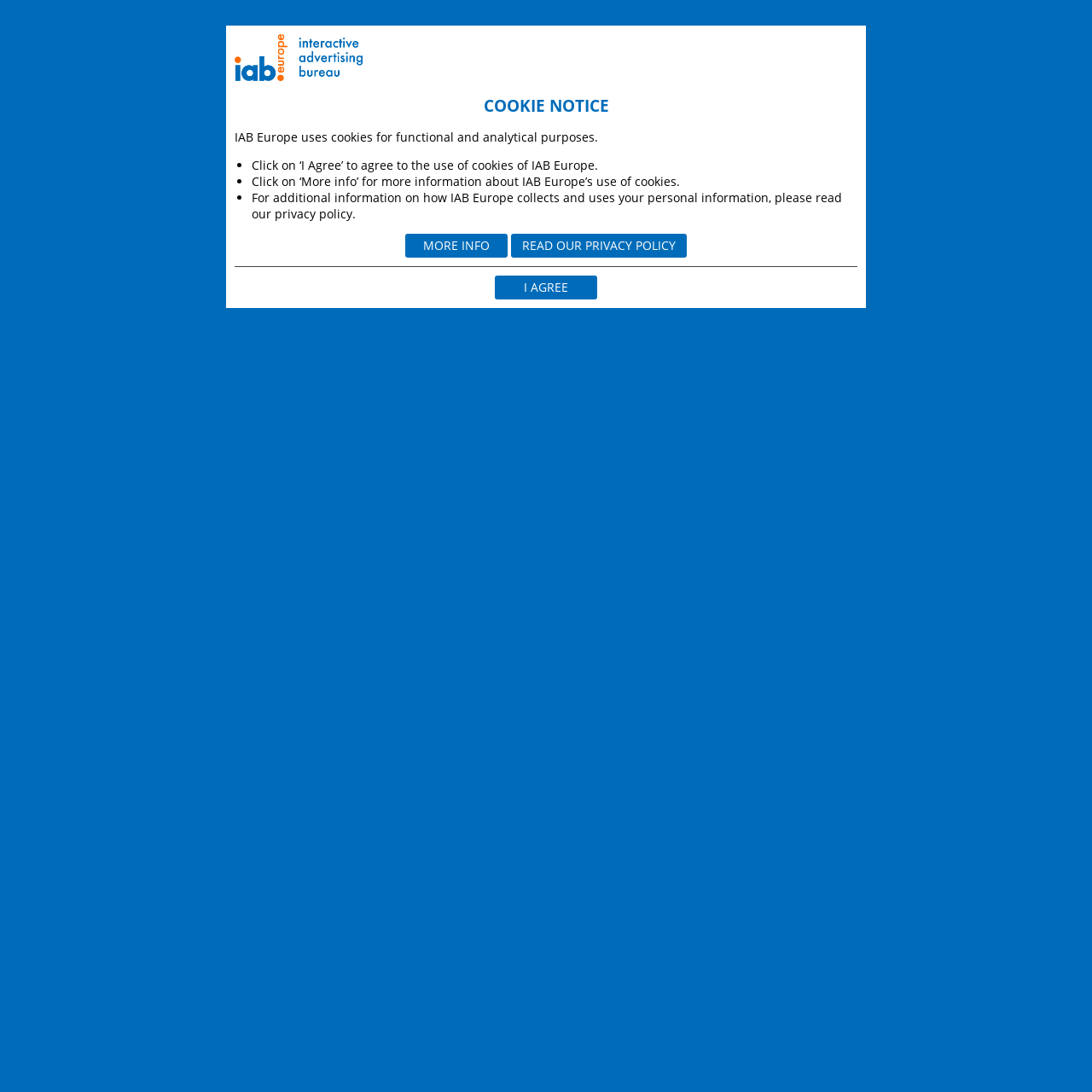How can users prevent Google from collecting data? Based on the image, give a response in one word or a short phrase.

By installing an opt-out tool